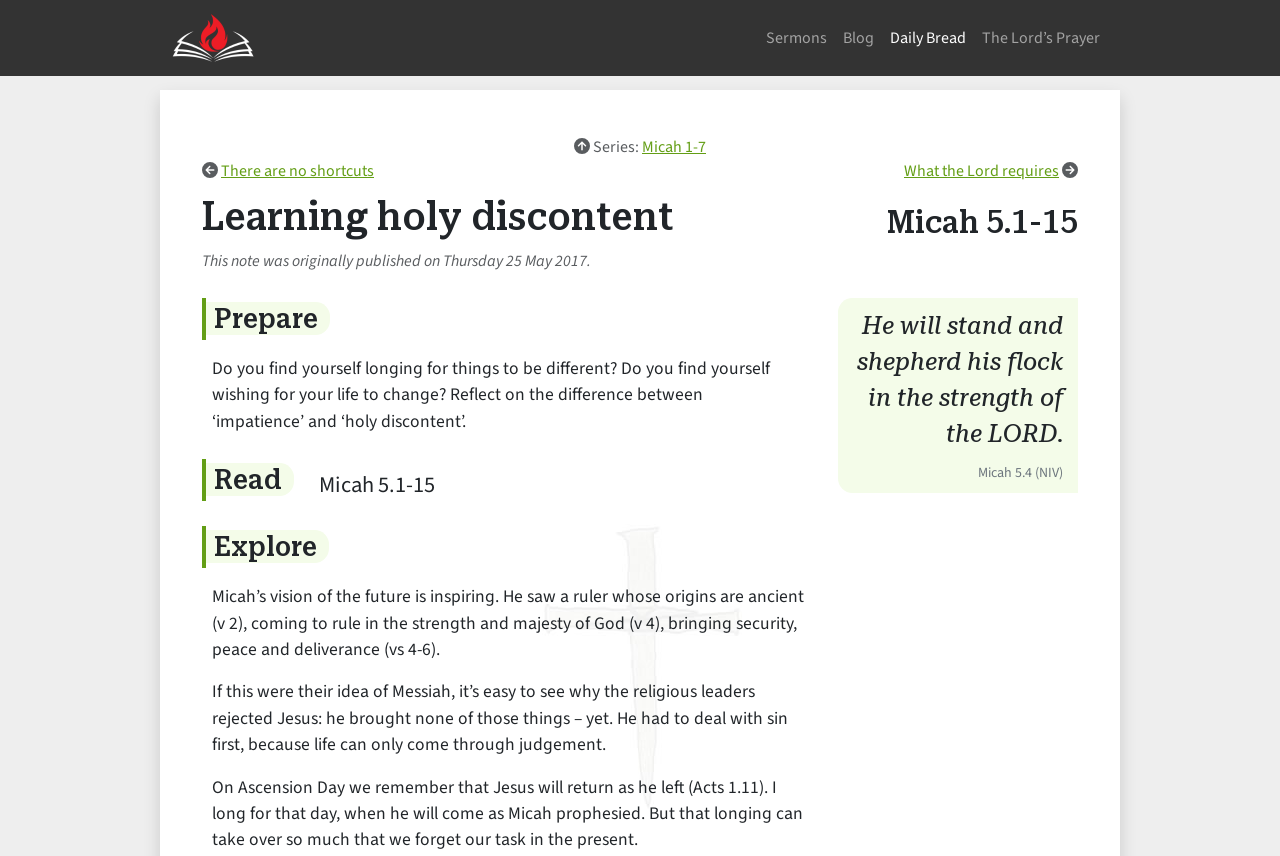Answer with a single word or phrase: 
What is the Bible verse being discussed?

Micah 5.1-15